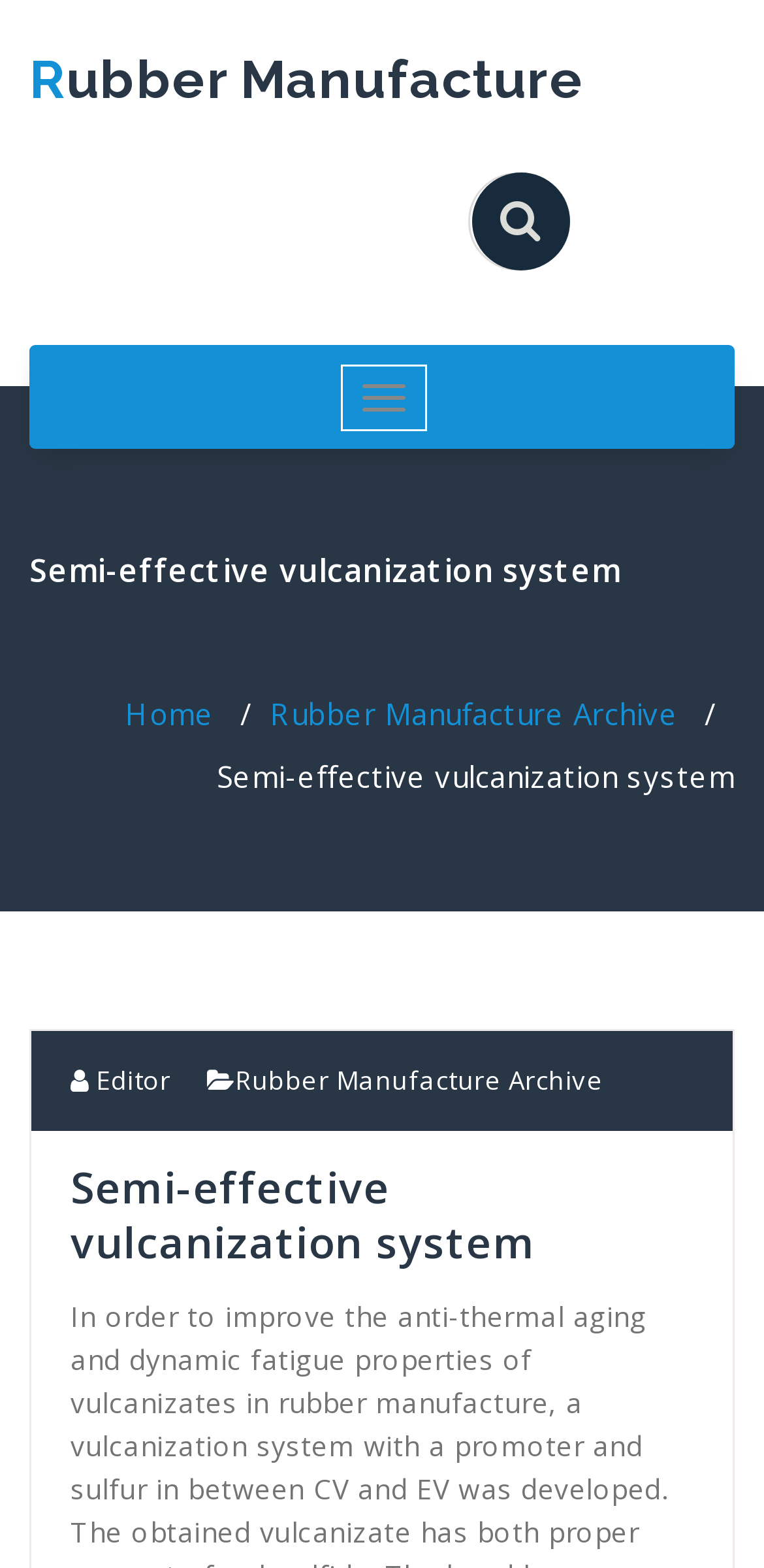Given the element description "Rubber Manufacture" in the screenshot, predict the bounding box coordinates of that UI element.

[0.038, 0.031, 0.803, 0.071]